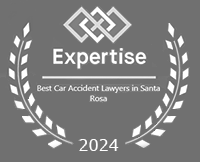What type of lawyers is the badge recognizing?
Based on the visual content, answer with a single word or a brief phrase.

Car accident lawyers